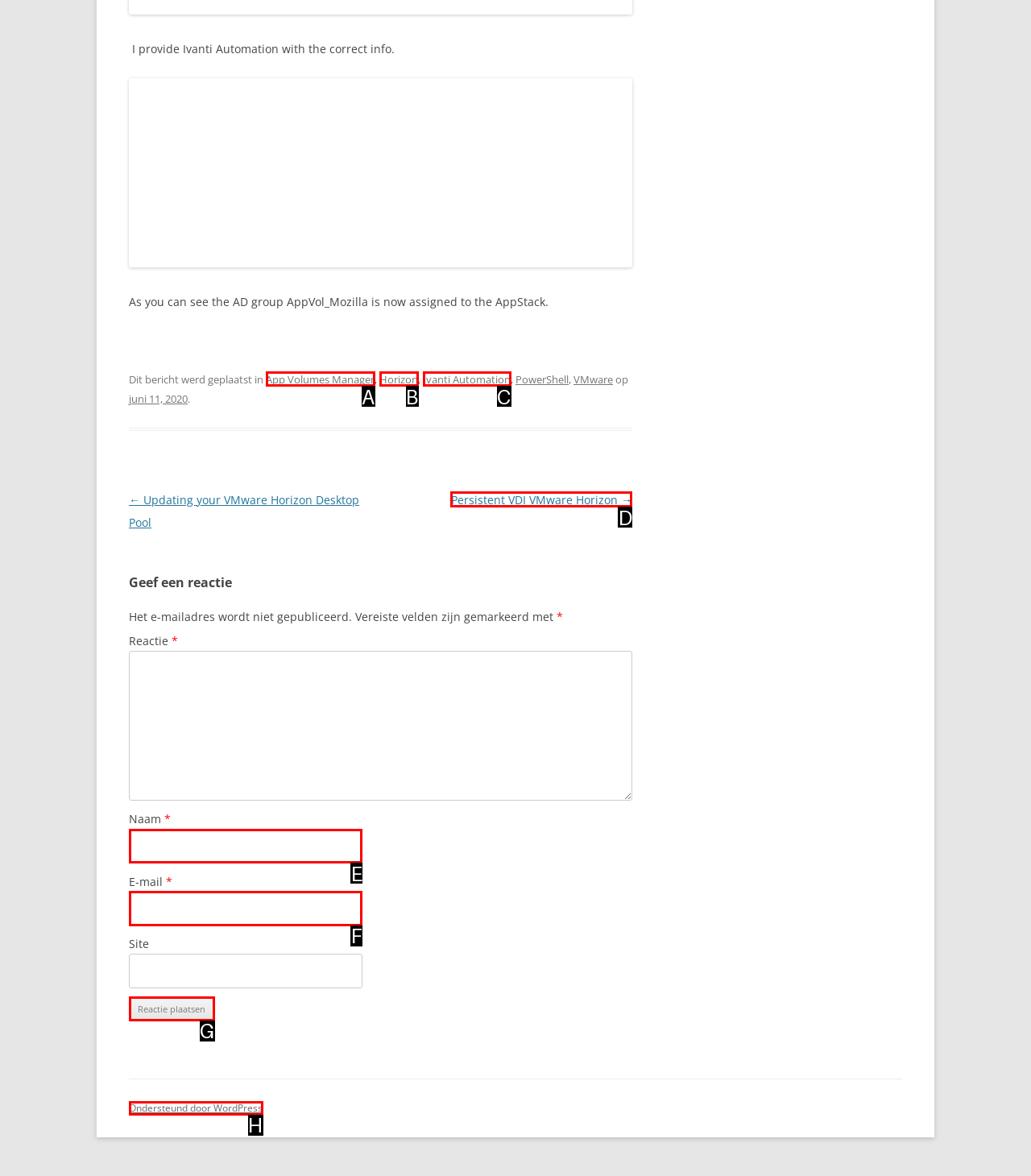Find the HTML element that matches the description: See You Soon!. Answer using the letter of the best match from the available choices.

None